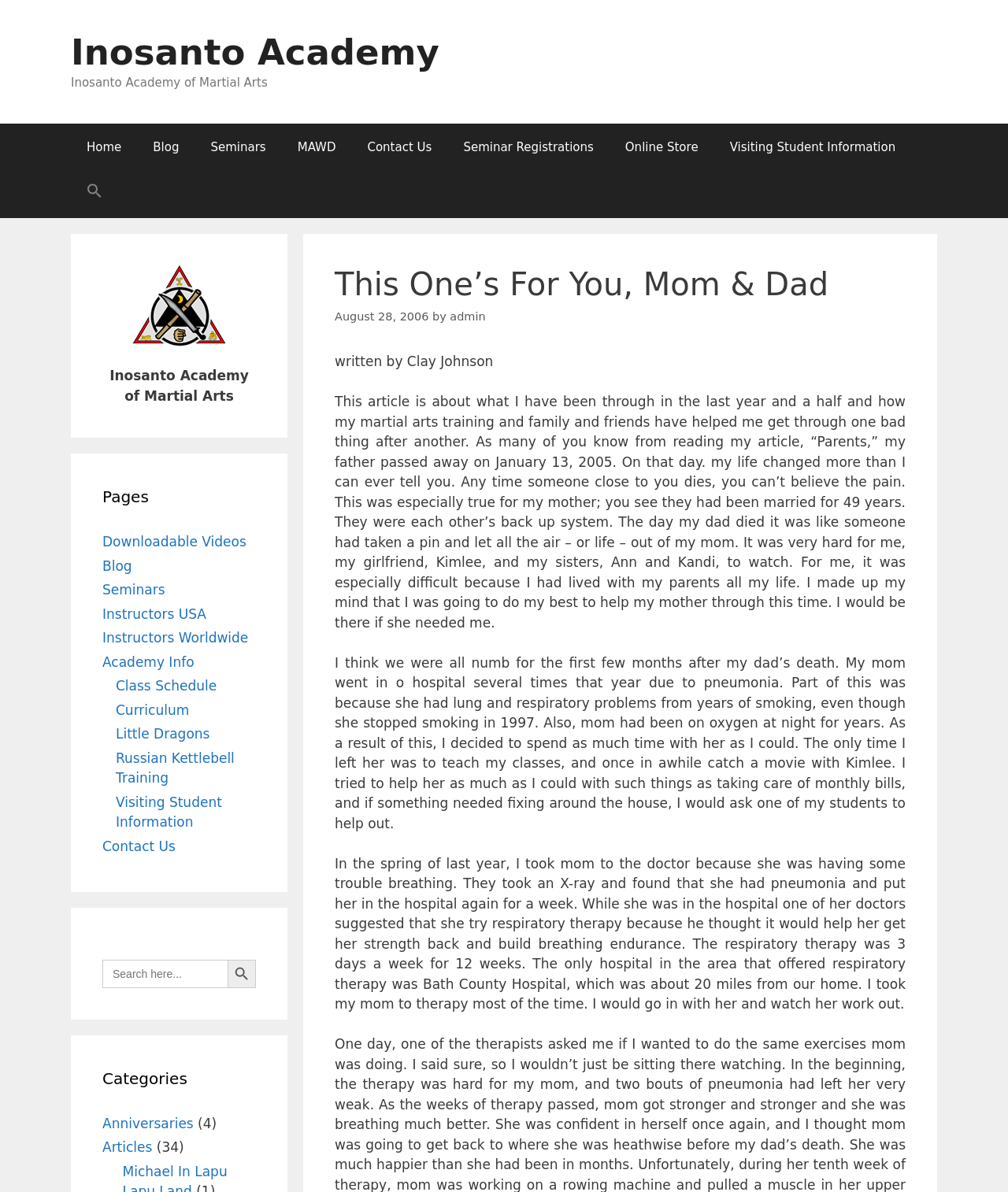Identify the bounding box coordinates of the element to click to follow this instruction: 'Search for something'. Ensure the coordinates are four float values between 0 and 1, provided as [left, top, right, bottom].

[0.102, 0.805, 0.226, 0.829]